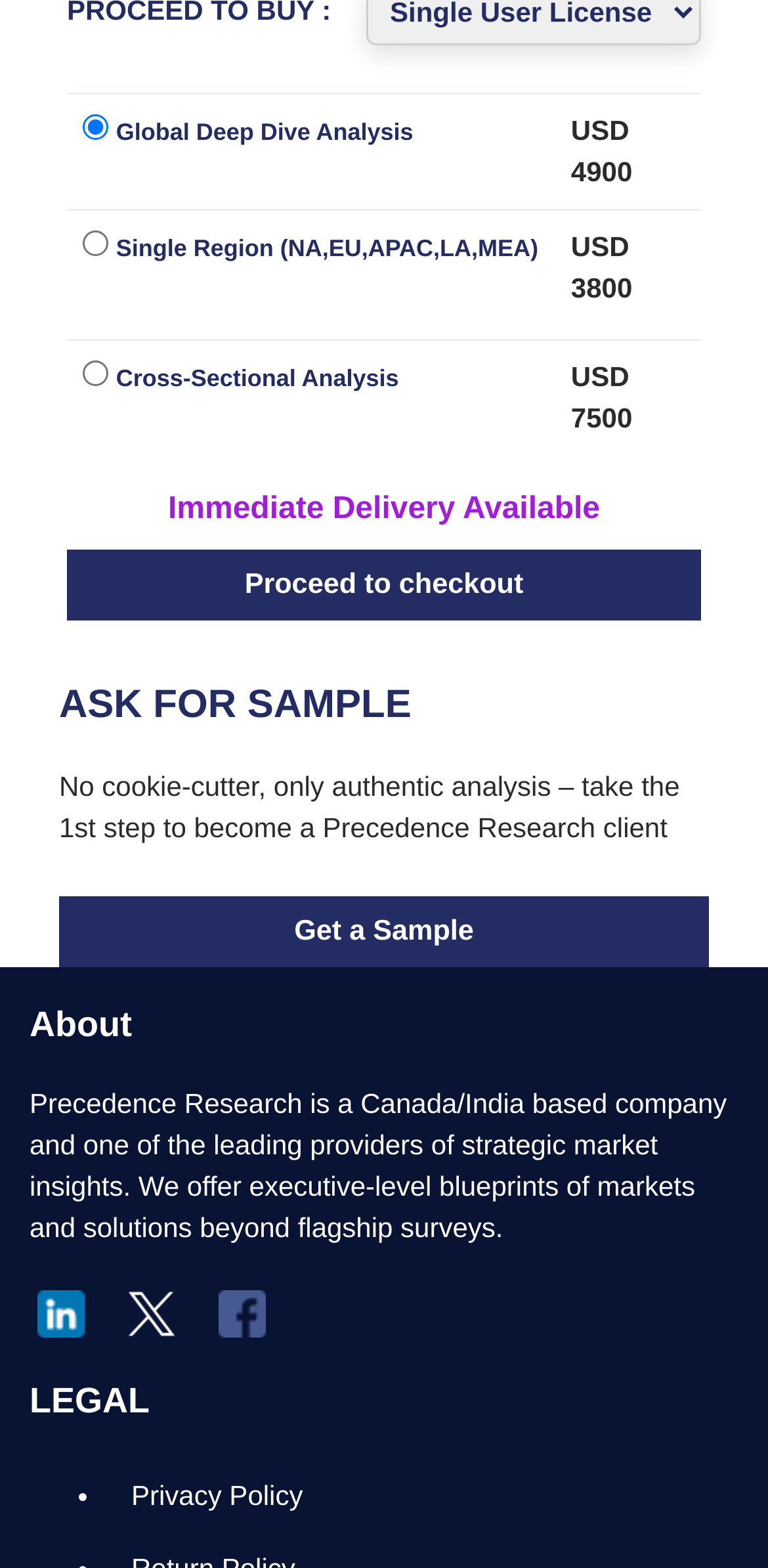Reply to the question with a single word or phrase:
What is the theme of the webpage?

Market research